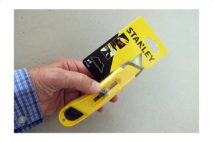Respond with a single word or phrase:
What is the color of the knife?

Yellow